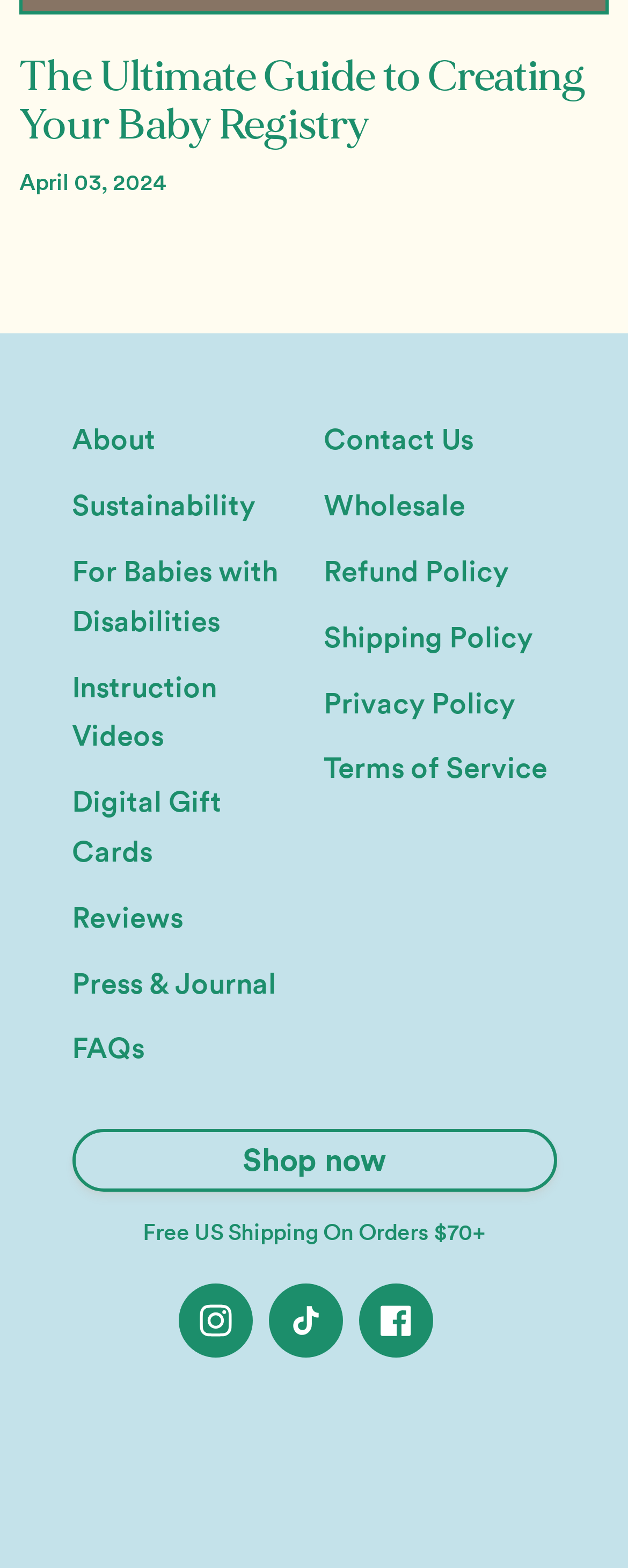What is the minimum order value for free US shipping?
Please look at the screenshot and answer using one word or phrase.

$70+